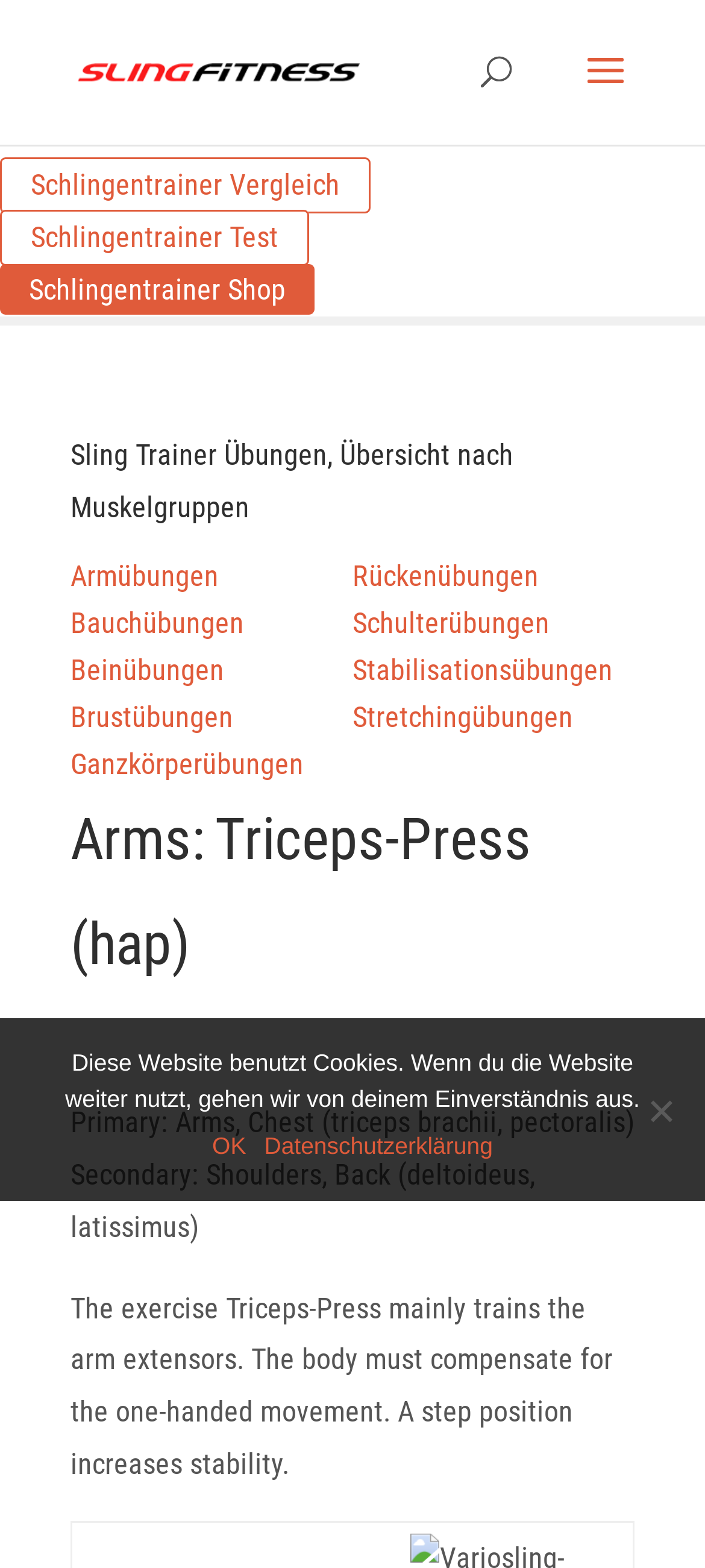Please identify the bounding box coordinates of the region to click in order to complete the given instruction: "Click on the link to Schlingentrainer Vergleich". The coordinates should be four float numbers between 0 and 1, i.e., [left, top, right, bottom].

[0.0, 0.101, 0.526, 0.136]